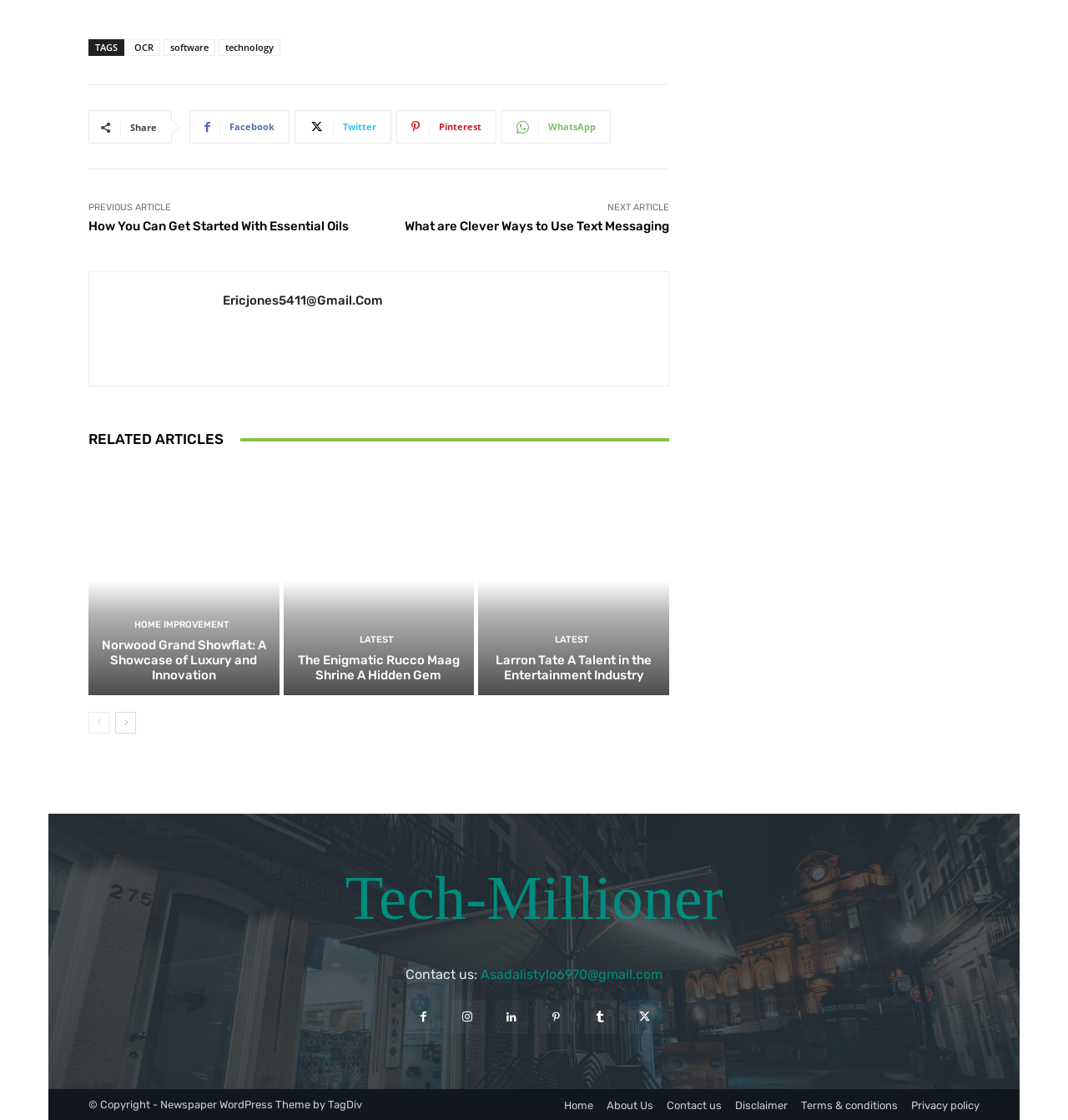Determine the bounding box coordinates for the UI element described. Format the coordinates as (top-left x, top-left y, bottom-right x, bottom-right y) and ensure all values are between 0 and 1. Element description: aria-label="prev-page"

[0.083, 0.636, 0.102, 0.655]